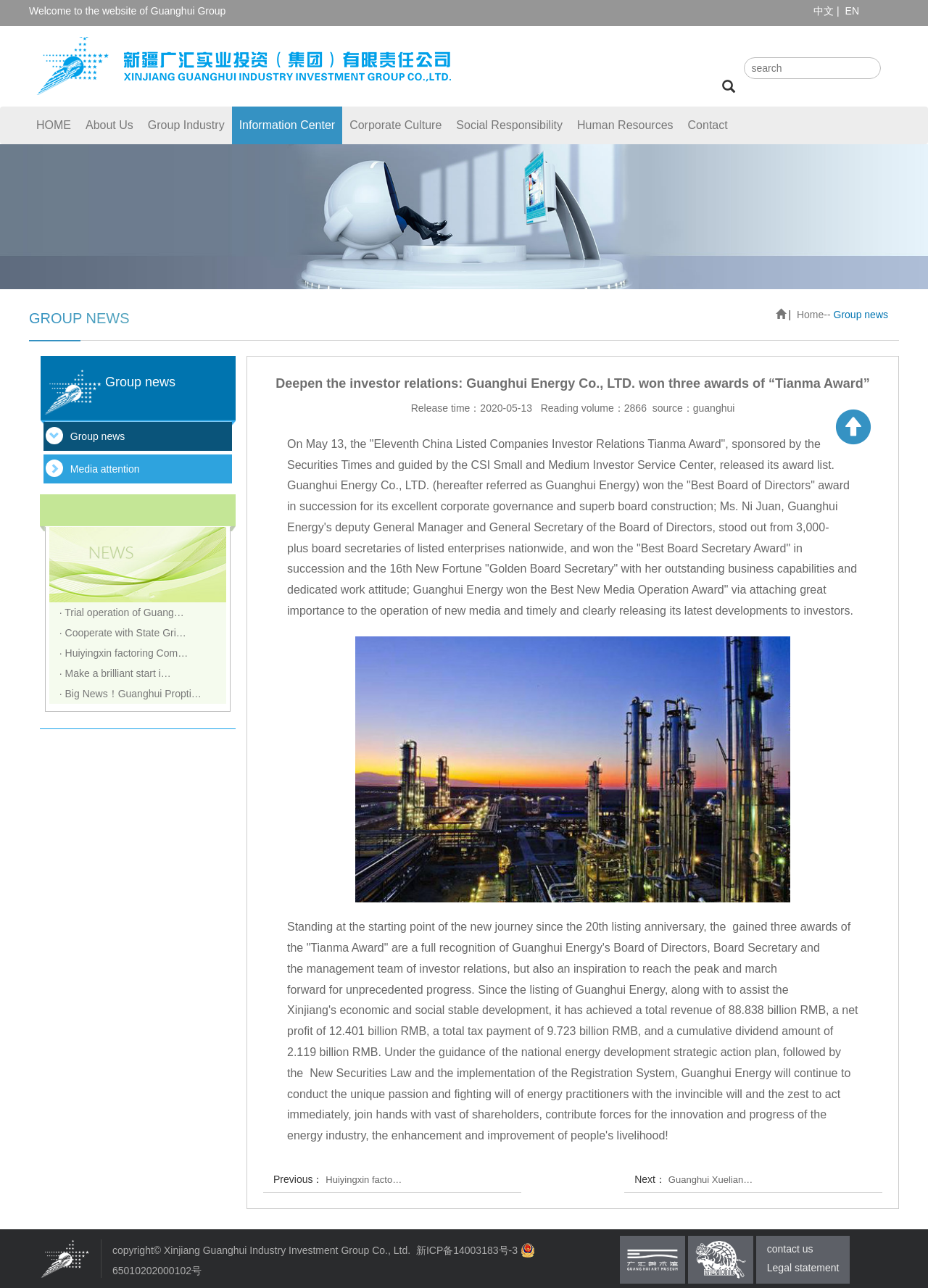Respond with a single word or short phrase to the following question: 
What is the language of the webpage?

English and Chinese